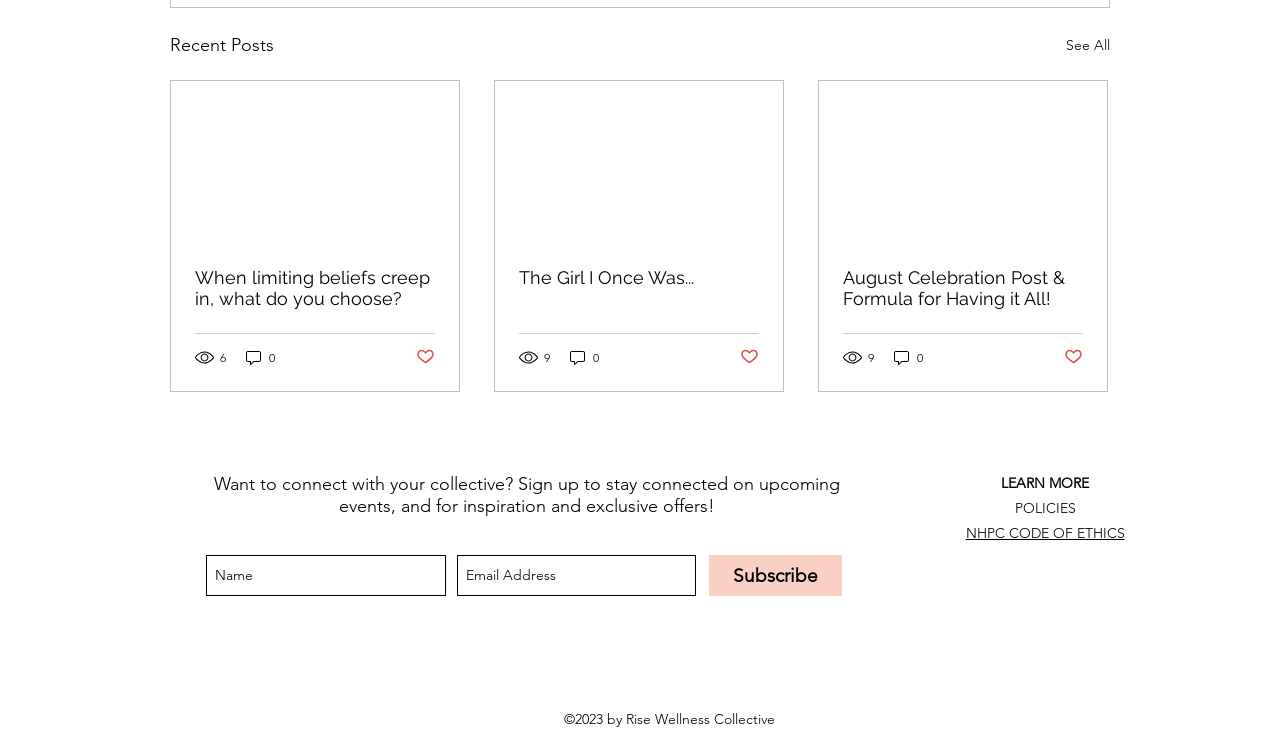Please identify the bounding box coordinates of the clickable region that I should interact with to perform the following instruction: "Click on the 'See All' link". The coordinates should be expressed as four float numbers between 0 and 1, i.e., [left, top, right, bottom].

[0.833, 0.042, 0.867, 0.082]